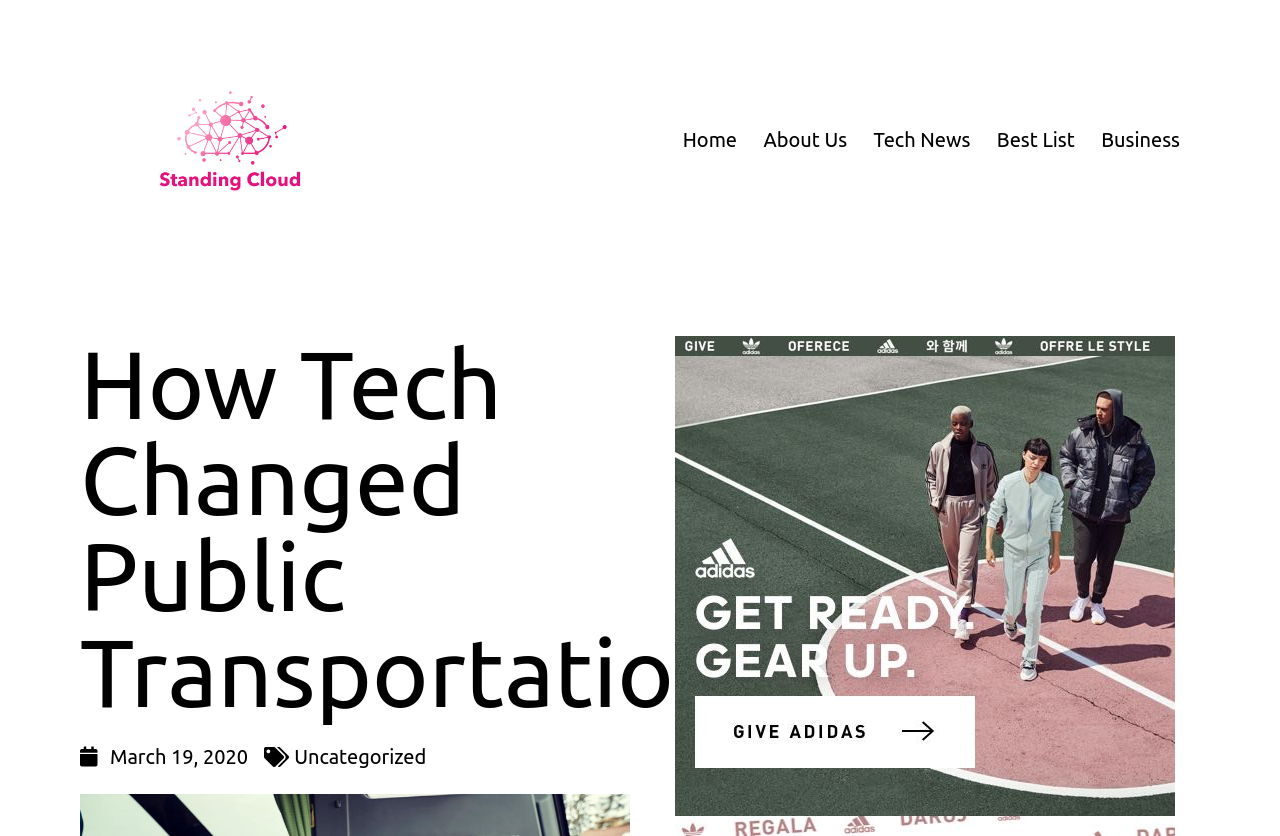How many navigation links are there?
Look at the image and respond with a single word or a short phrase.

5